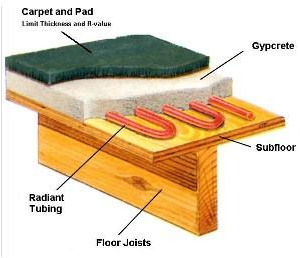Give a short answer using one word or phrase for the question:
What is the function of the Radiant Tubing?

Heated water circulation